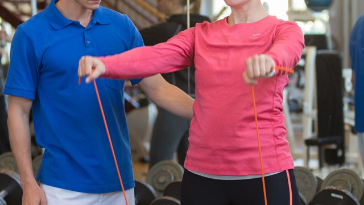Offer a detailed explanation of the image and its components.

In a gym setting, a physiotherapist in a blue shirt stands to the left of a woman wearing a pink shirt who is performing an exercise. The woman is using resistance bands, demonstrating an exercise aimed at improving her strength and mobility. The environment is equipped with gym equipment, suggesting a focus on rehabilitation and fitness training. This scene highlights the dynamic interaction between the physiotherapist and the patient, emphasizing the importance of guided physical therapy in a supportive atmosphere.